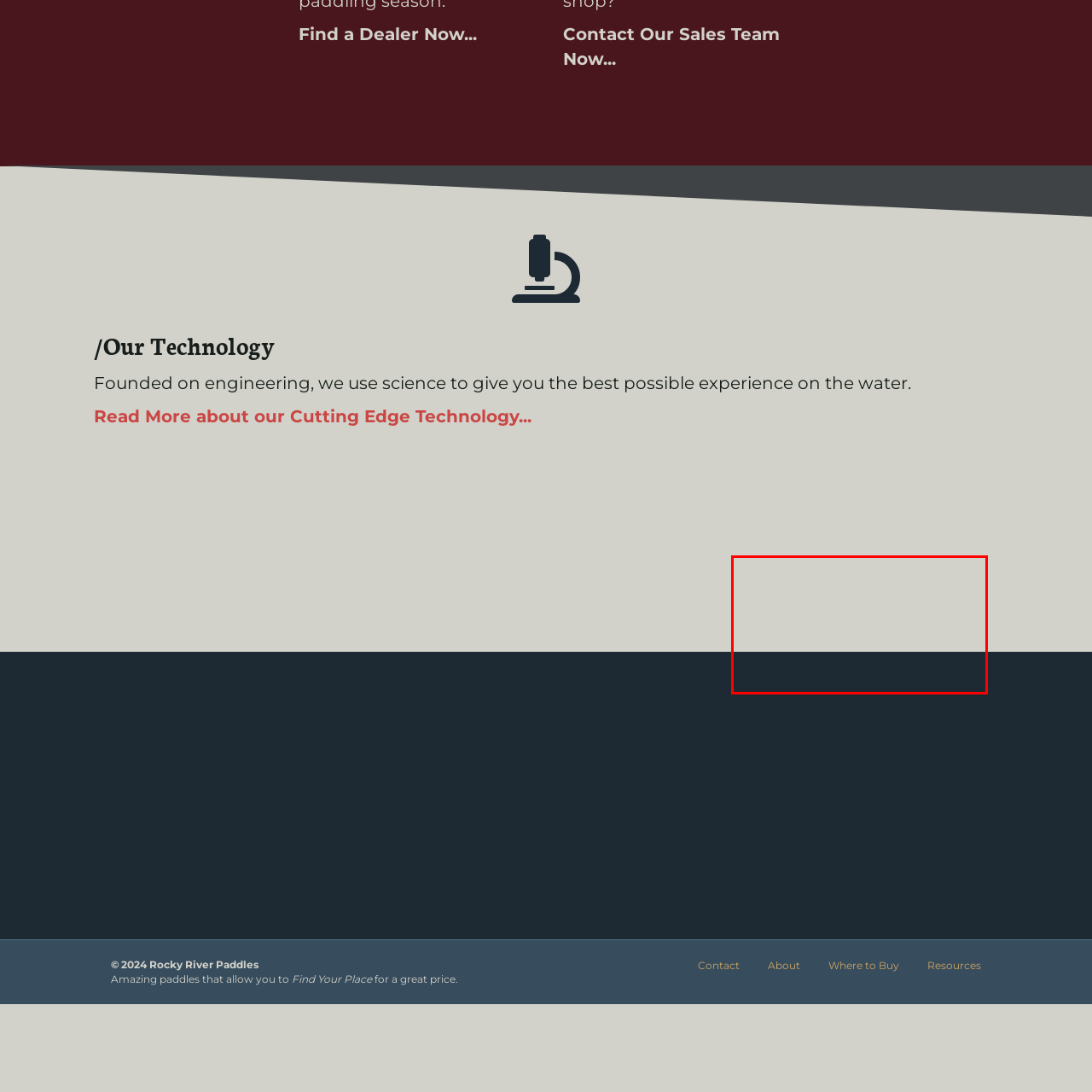Observe the visual content surrounded by a red rectangle, What is the emphasis of the paddle's lineup? Respond using just one word or a short phrase.

Quality and craftsmanship